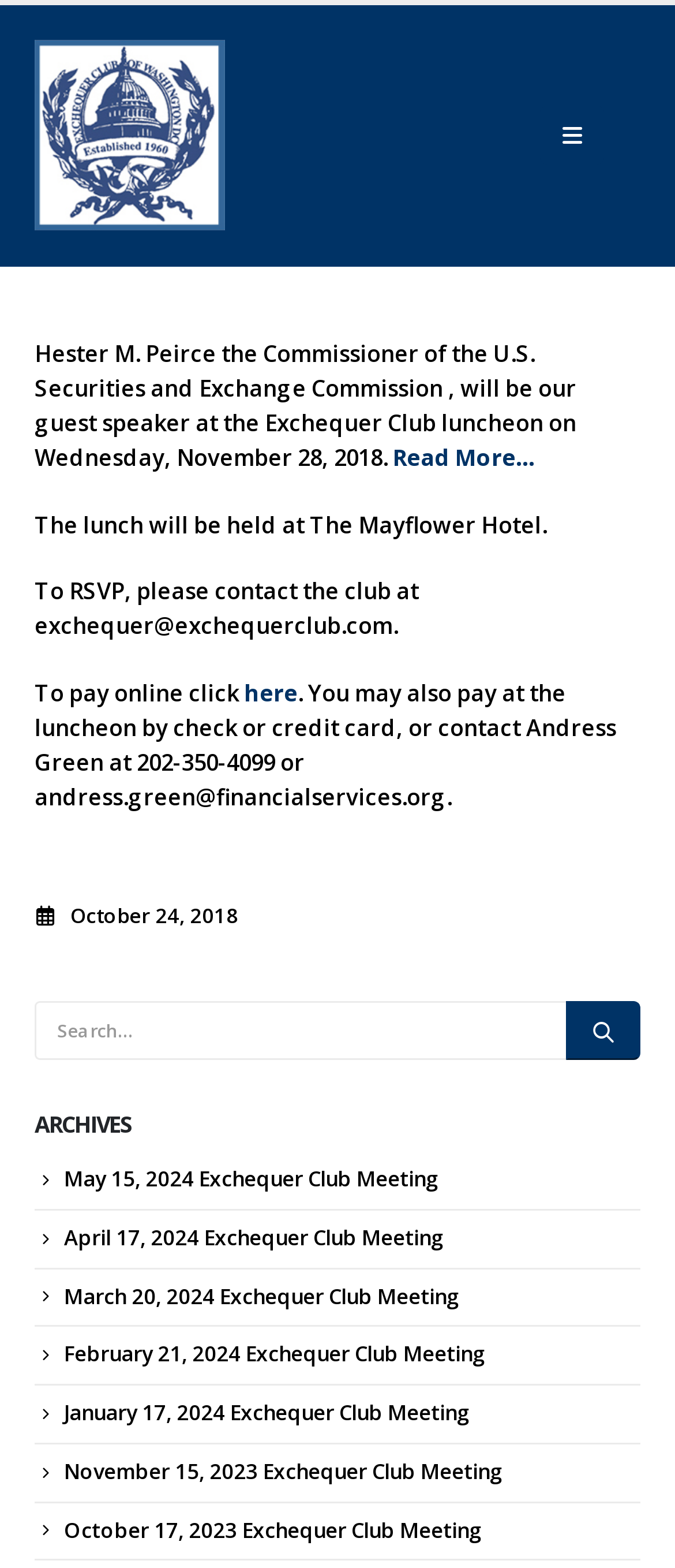Pinpoint the bounding box coordinates of the element that must be clicked to accomplish the following instruction: "Read more about the luncheon meeting". The coordinates should be in the format of four float numbers between 0 and 1, i.e., [left, top, right, bottom].

[0.582, 0.282, 0.795, 0.302]